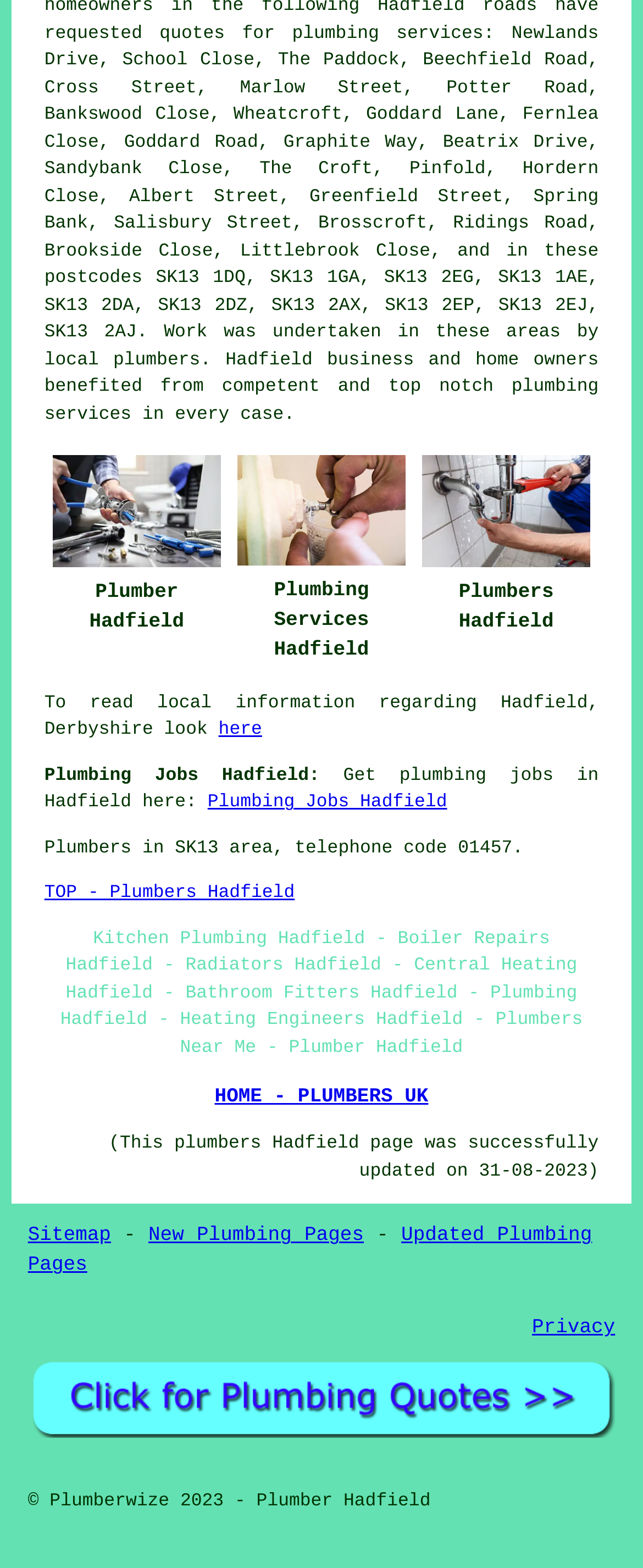Please provide a comprehensive answer to the question based on the screenshot: What services are offered by the plumbers?

The services offered by the plumbers can be found in the static text element with the text 'Kitchen Plumbing Hadfield - Boiler Repairs Hadfield - Radiators Hadfield - Central Heating Hadfield - Bathroom Fitters Hadfield - Plumbing Hadfield - Heating Engineers Hadfield - Plumbers Near Me - Plumber Hadfield'. This text lists the various services provided by the plumbers.